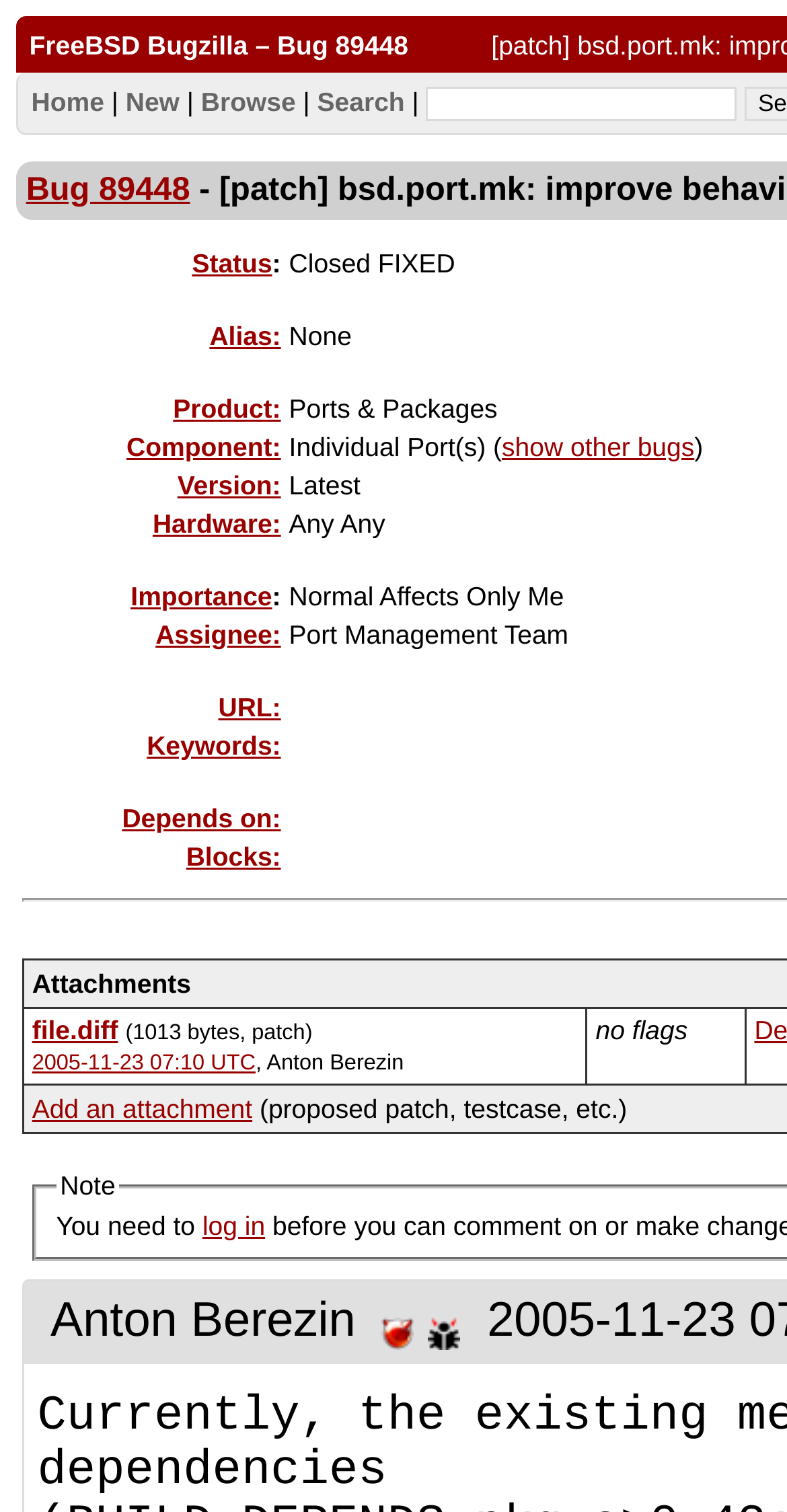Locate the bounding box coordinates of the element's region that should be clicked to carry out the following instruction: "Search for a bug". The coordinates need to be four float numbers between 0 and 1, i.e., [left, top, right, bottom].

[0.542, 0.057, 0.936, 0.079]